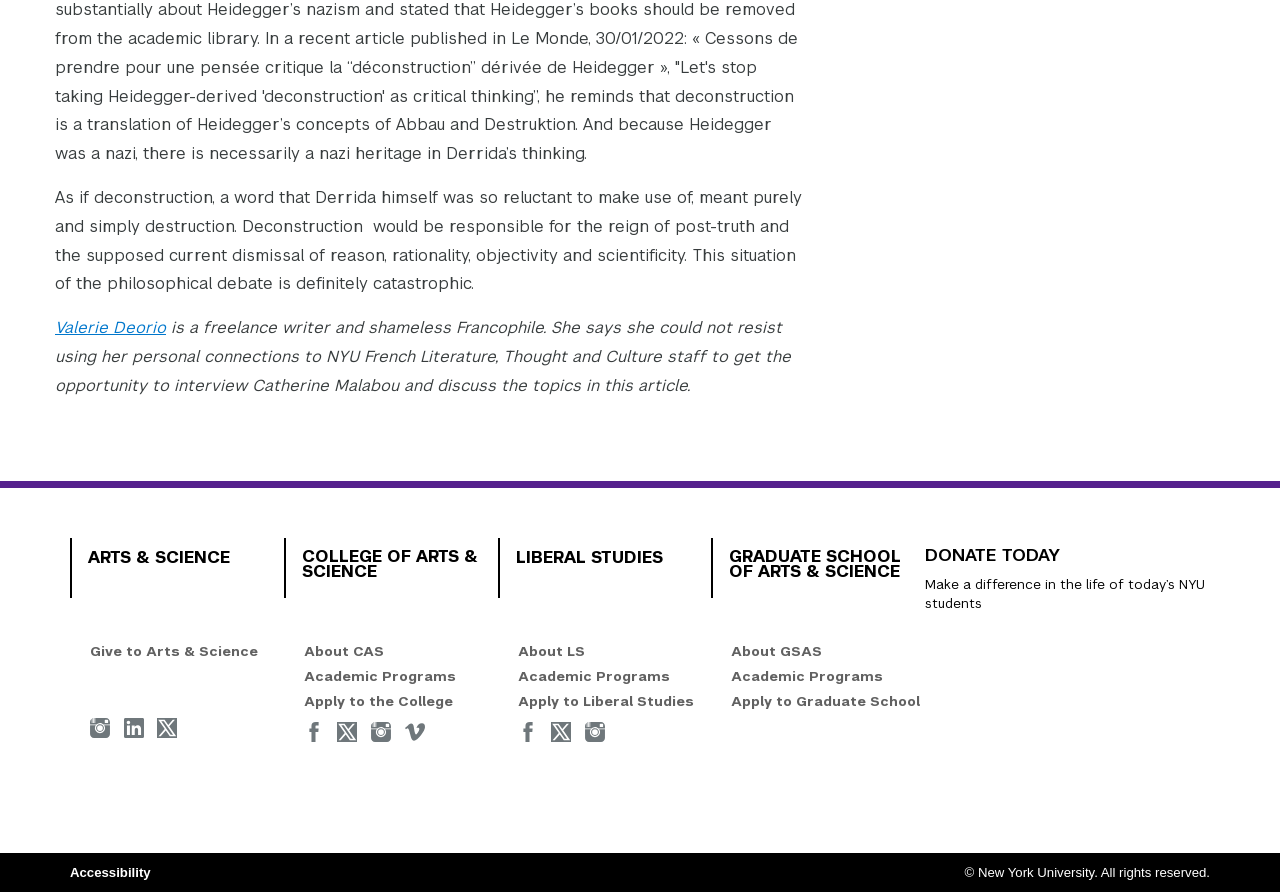Can you pinpoint the bounding box coordinates for the clickable element required for this instruction: "Click on the link to learn about Arts & Science"? The coordinates should be four float numbers between 0 and 1, i.e., [left, top, right, bottom].

[0.069, 0.616, 0.18, 0.634]